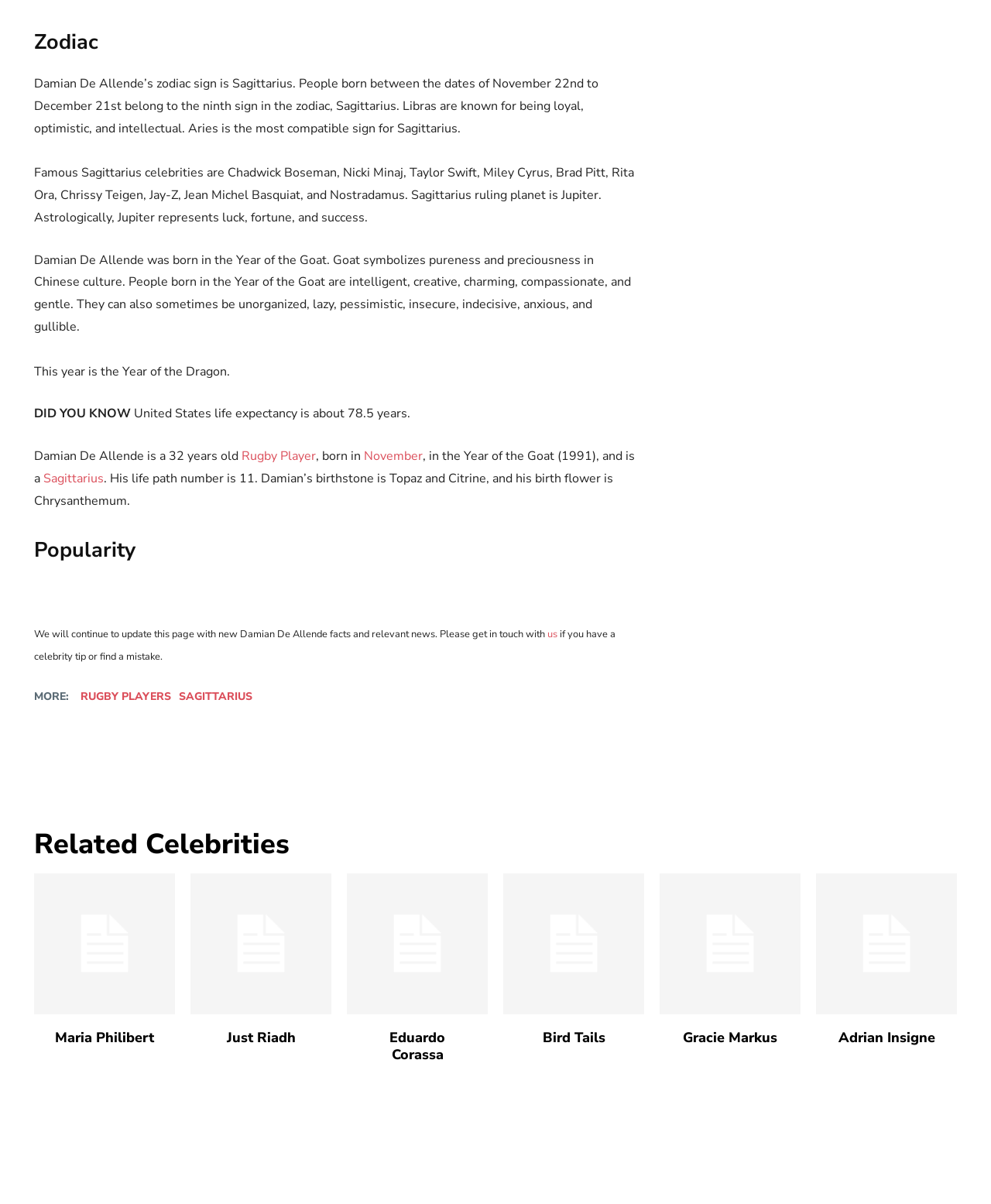Can you identify the bounding box coordinates of the clickable region needed to carry out this instruction: 'Share on Facebook'? The coordinates should be four float numbers within the range of 0 to 1, stated as [left, top, right, bottom].

[0.129, 0.608, 0.218, 0.634]